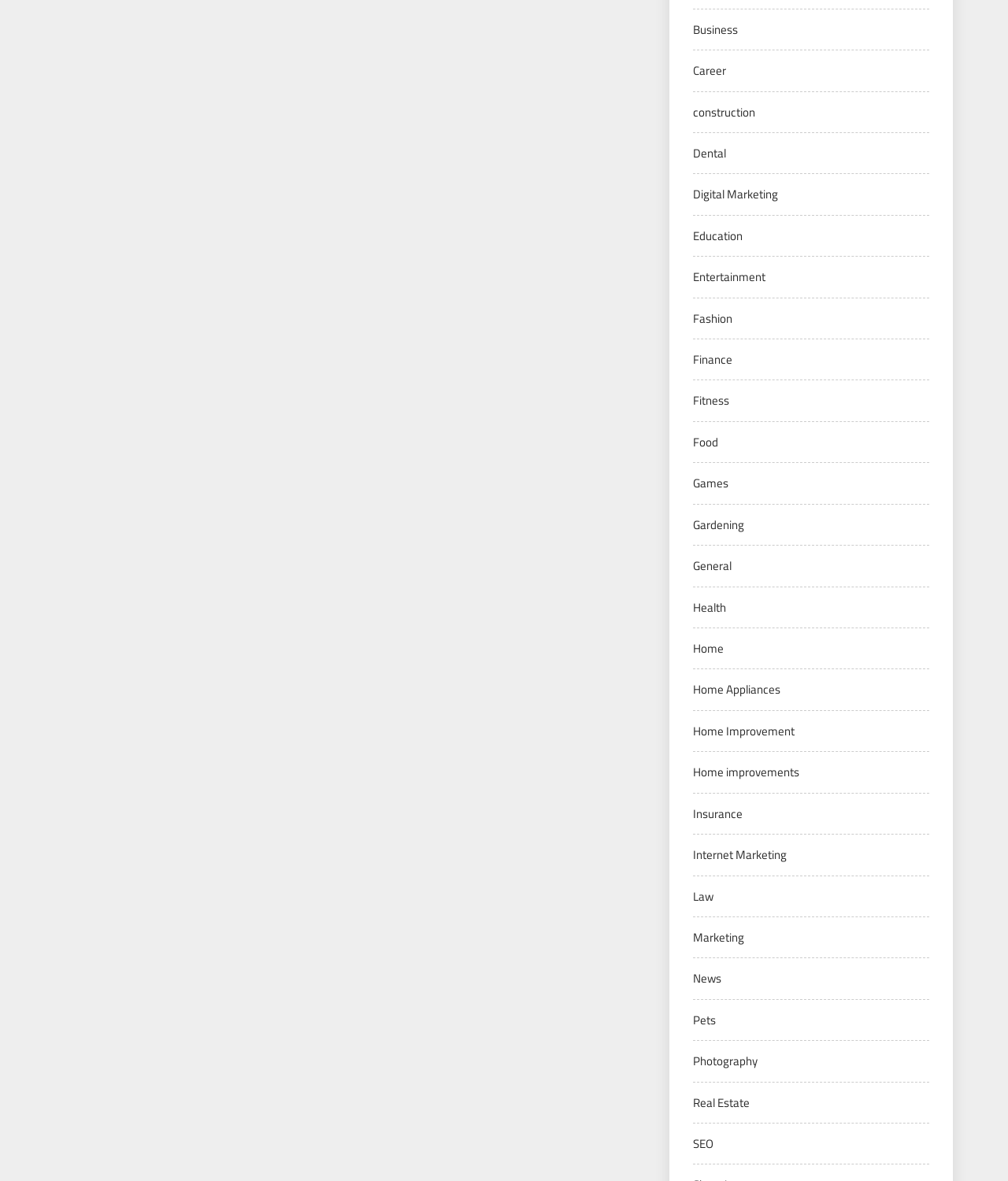What is the first category on the webpage?
Refer to the screenshot and respond with a concise word or phrase.

Business